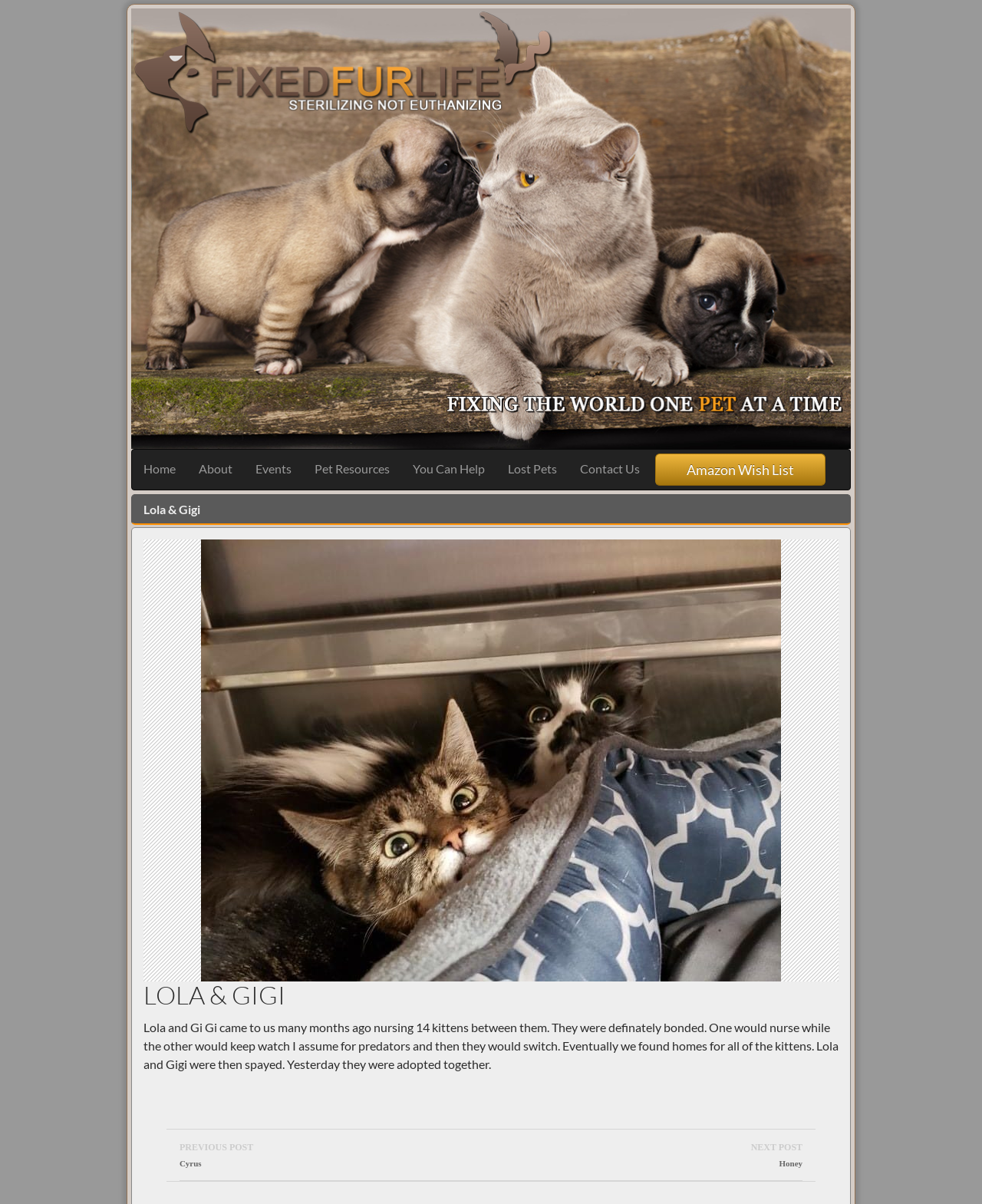How many kittens did Lola and Gigi nurse?
Analyze the screenshot and provide a detailed answer to the question.

According to the webpage, Lola and Gigi came to the author many months ago nursing 14 kittens between them.